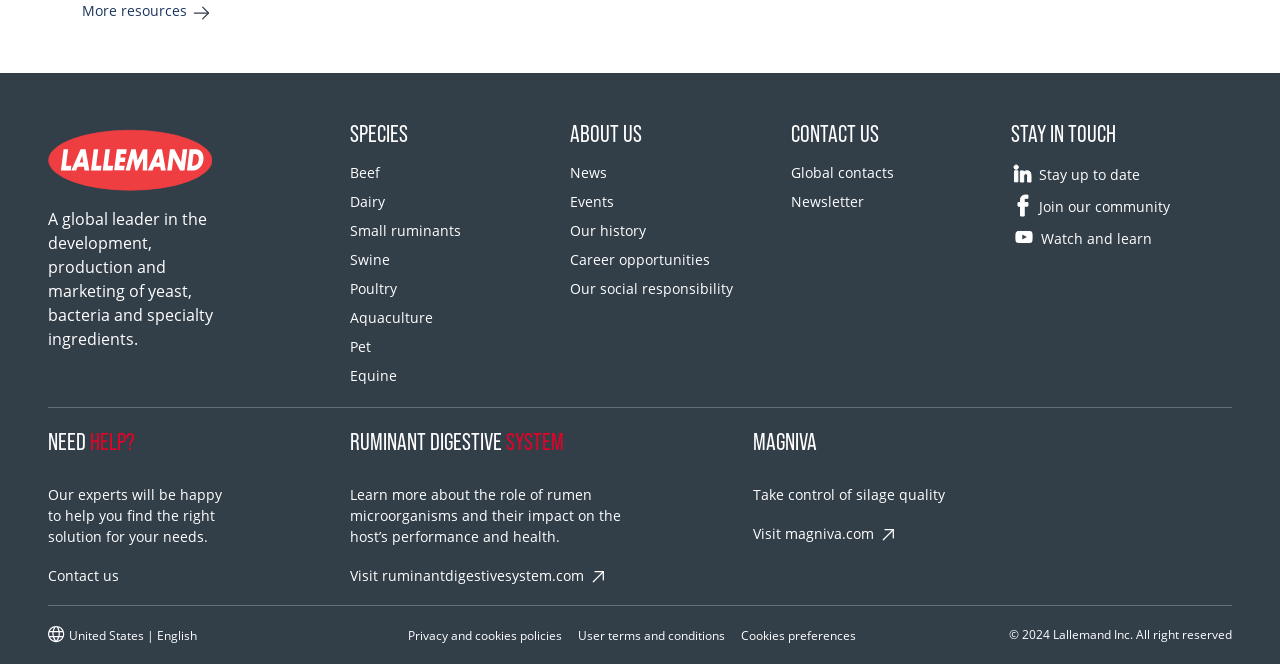Can you specify the bounding box coordinates for the region that should be clicked to fulfill this instruction: "Visit the Beef webpage".

[0.273, 0.243, 0.405, 0.275]